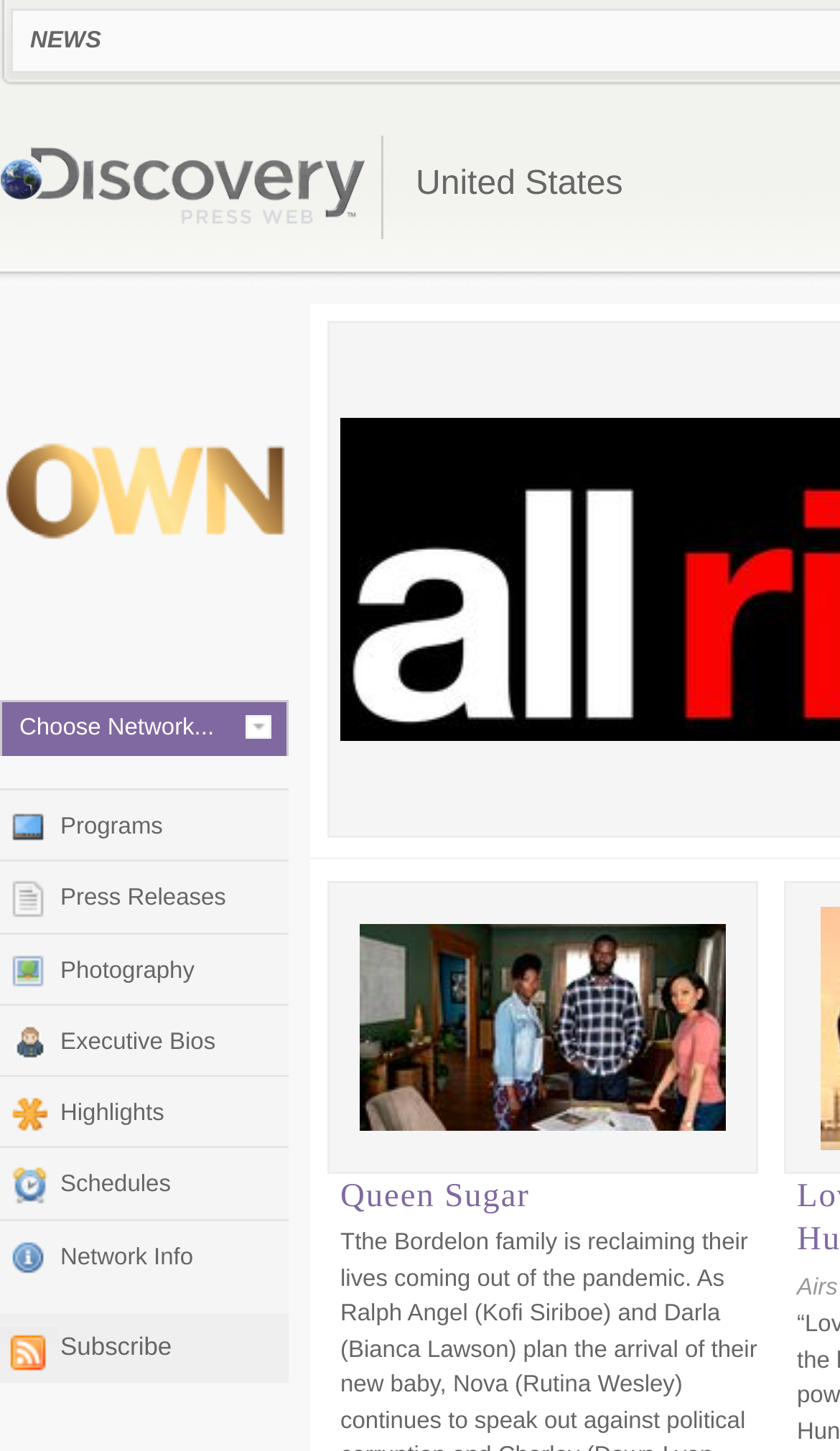Locate the bounding box coordinates of the clickable area needed to fulfill the instruction: "Go to news page".

[0.036, 0.015, 0.12, 0.042]